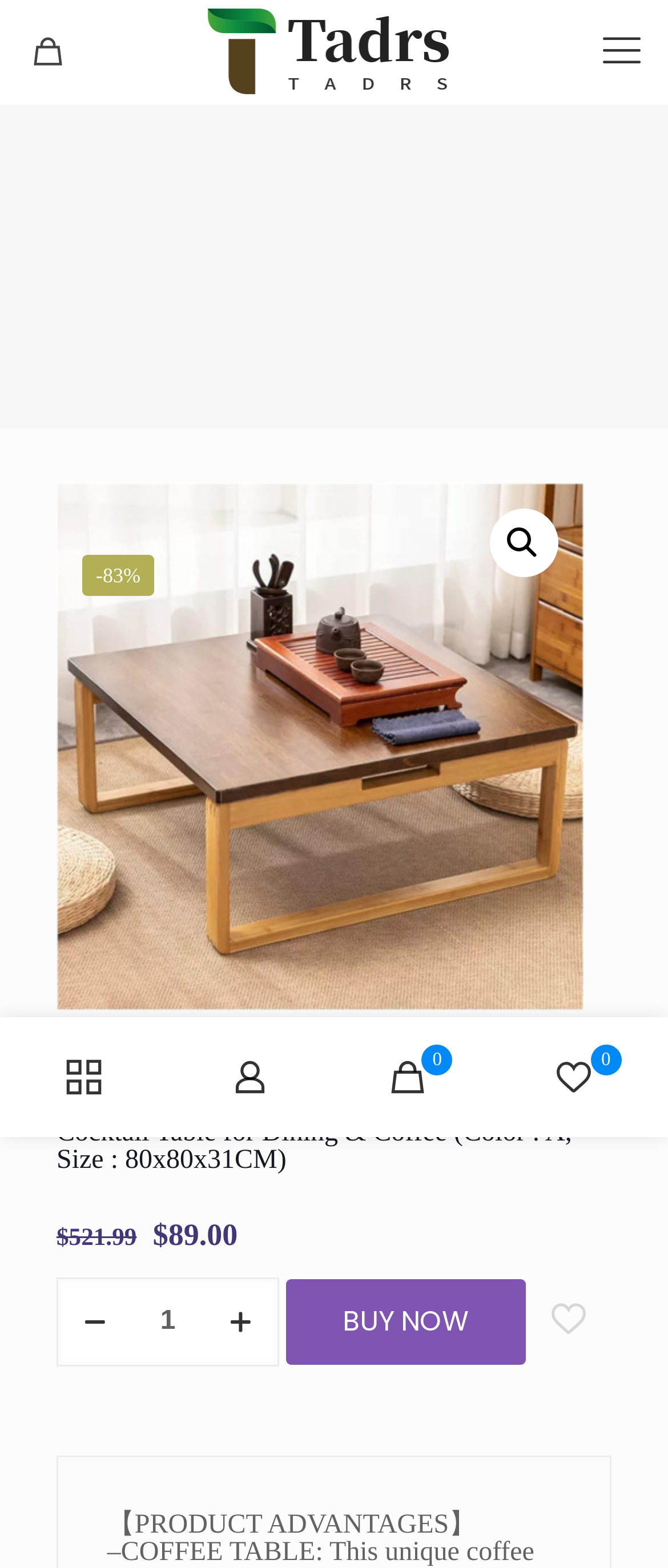Highlight the bounding box coordinates of the region I should click on to meet the following instruction: "open mobile menu".

[0.887, 0.014, 0.974, 0.051]